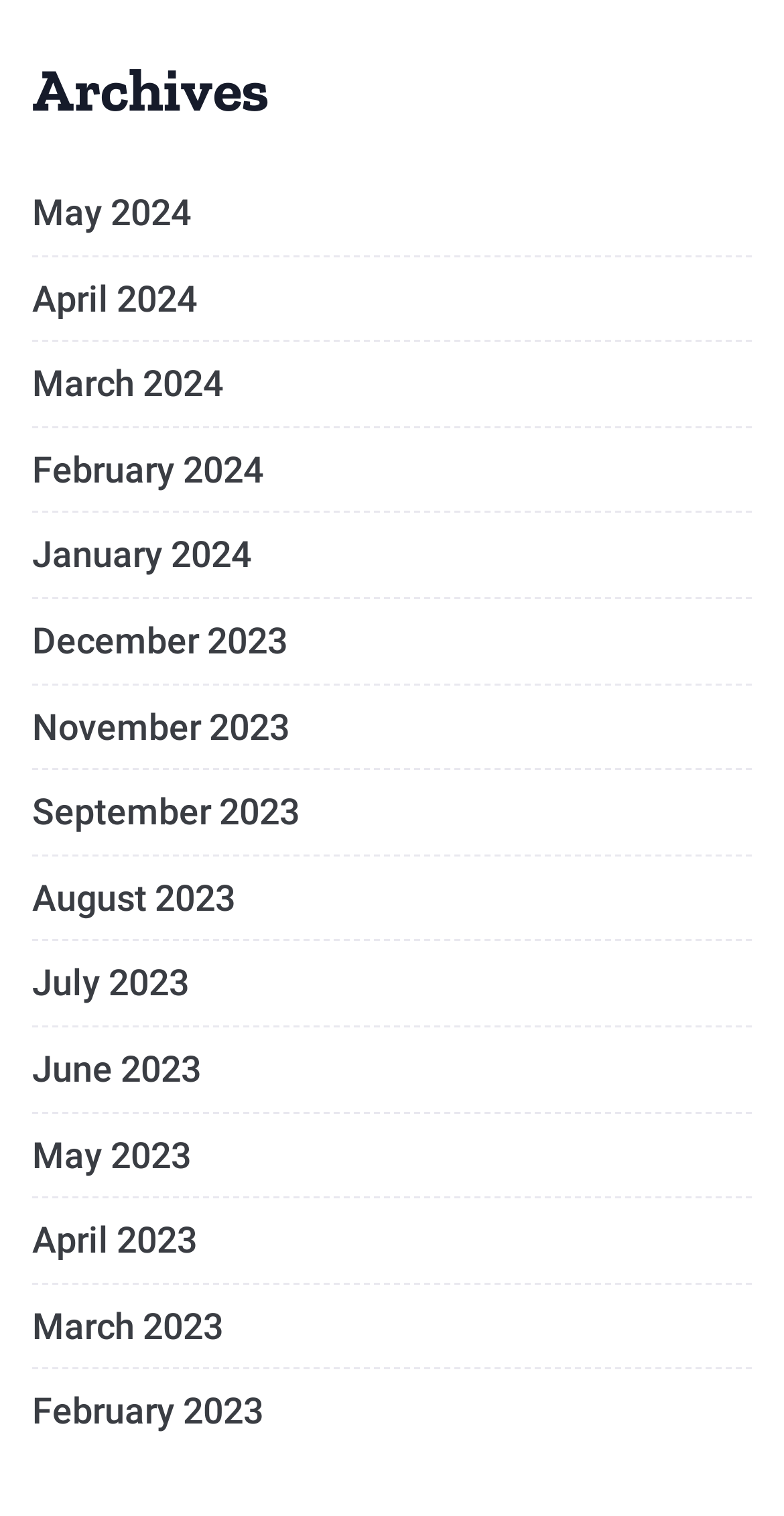Identify the bounding box coordinates for the element you need to click to achieve the following task: "go to April 2024 page". Provide the bounding box coordinates as four float numbers between 0 and 1, in the form [left, top, right, bottom].

[0.041, 0.183, 0.251, 0.211]